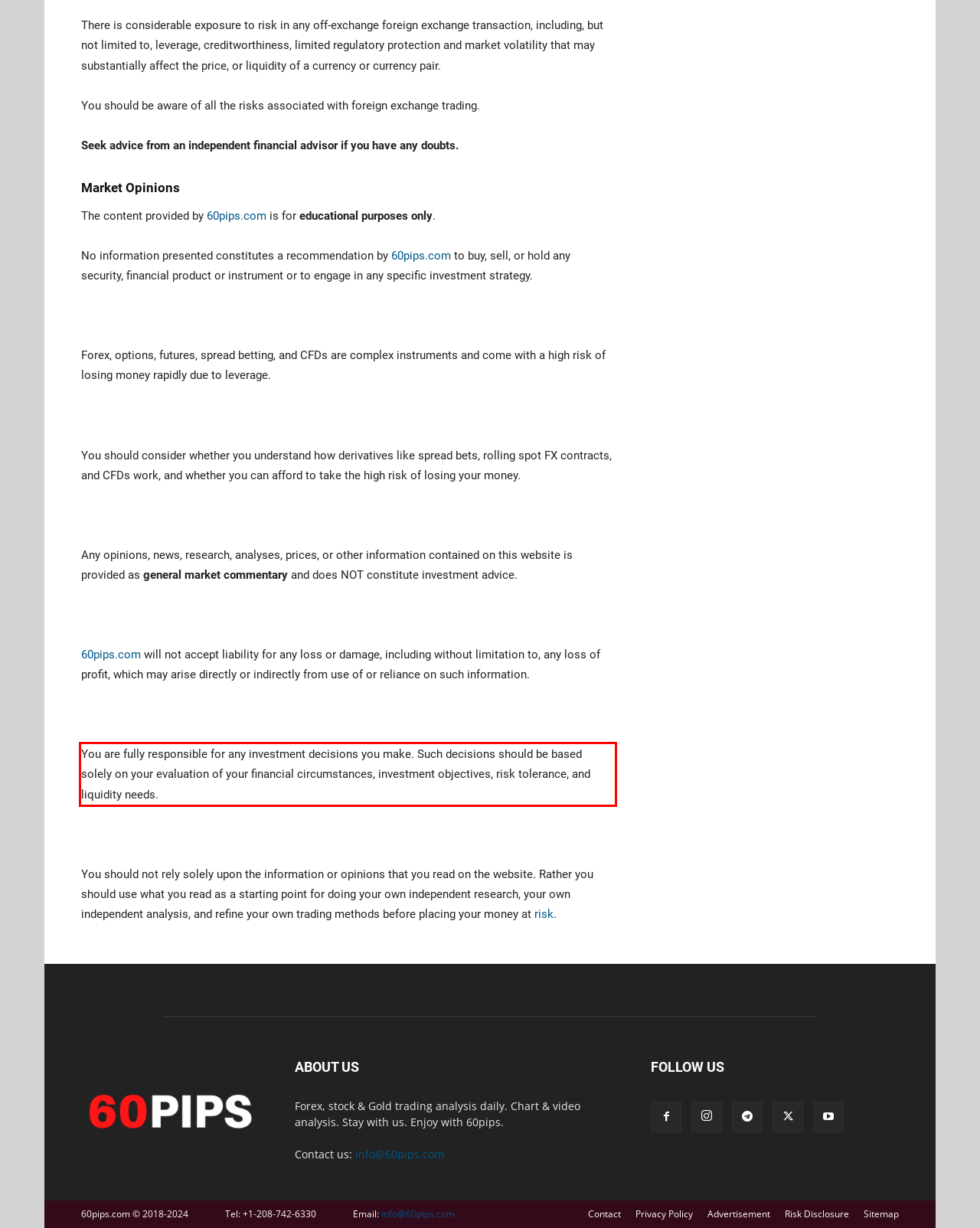Please perform OCR on the text within the red rectangle in the webpage screenshot and return the text content.

You are fully responsible for any investment decisions you make. Such decisions should be based solely on your evaluation of your financial circumstances, investment objectives, risk tolerance, and liquidity needs.